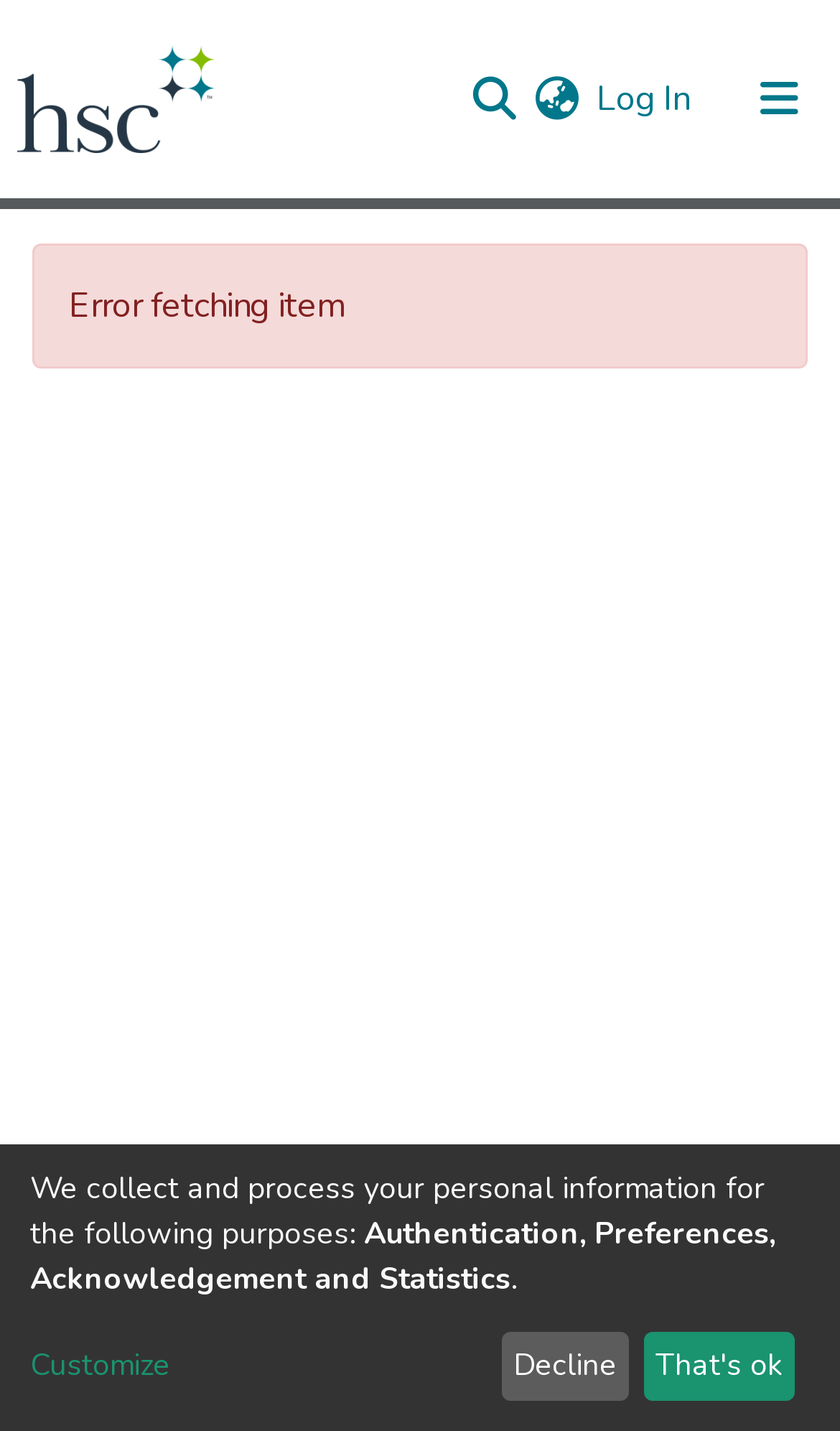Identify the bounding box for the given UI element using the description provided. Coordinates should be in the format (top-left x, top-left y, bottom-right x, bottom-right y) and must be between 0 and 1. Here is the description: Customize

[0.036, 0.939, 0.579, 0.97]